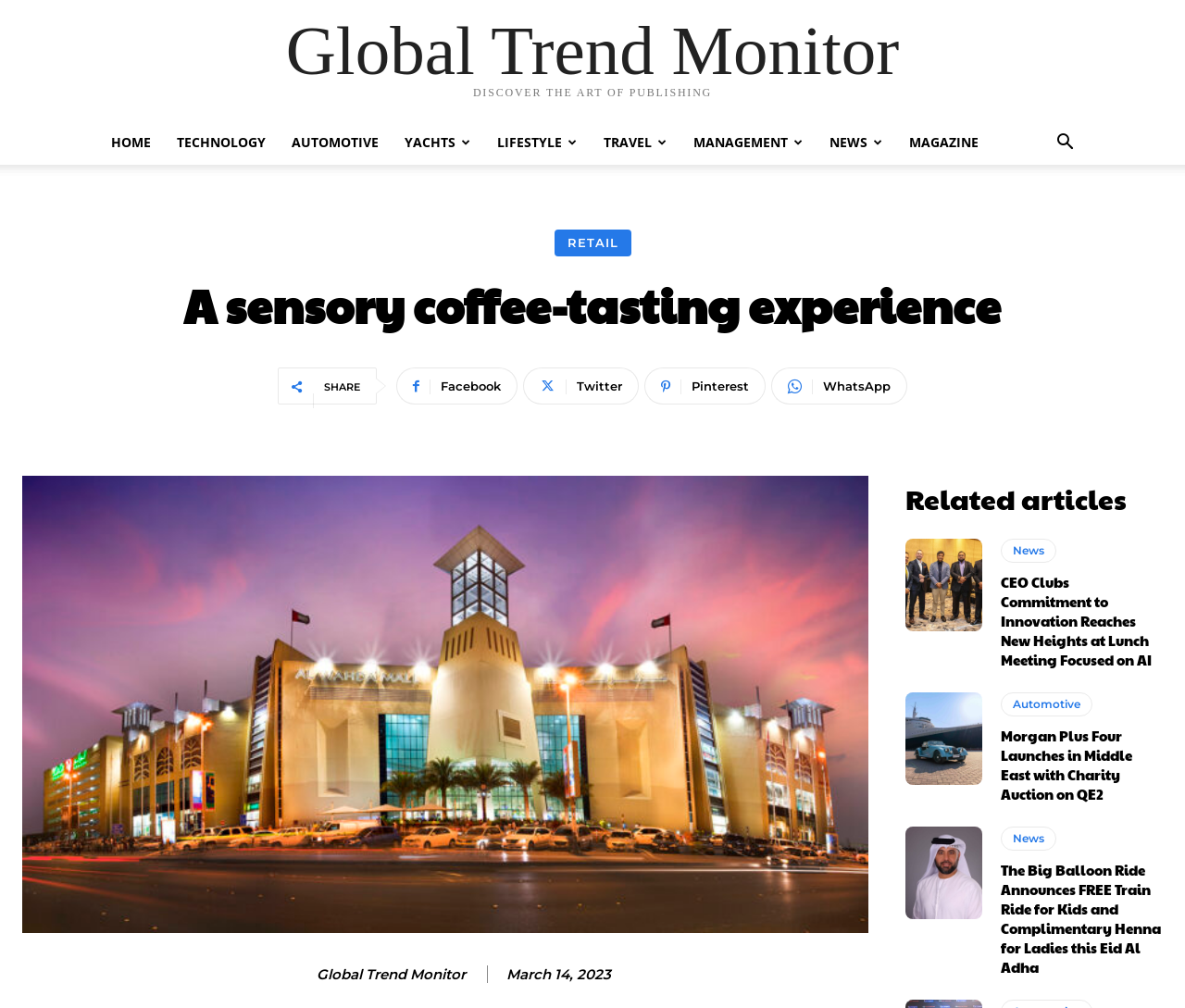What is the category of the first related article?
Give a single word or phrase as your answer by examining the image.

News